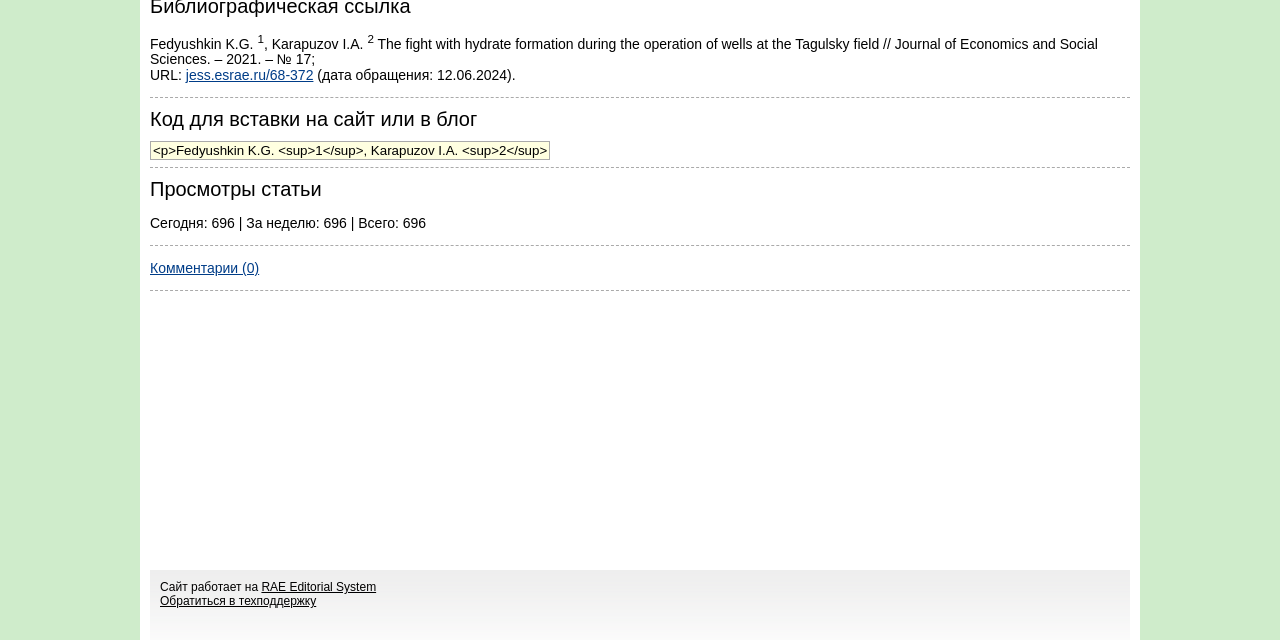Predict the bounding box for the UI component with the following description: "jess.esrae.ru/68-372".

[0.145, 0.105, 0.245, 0.13]